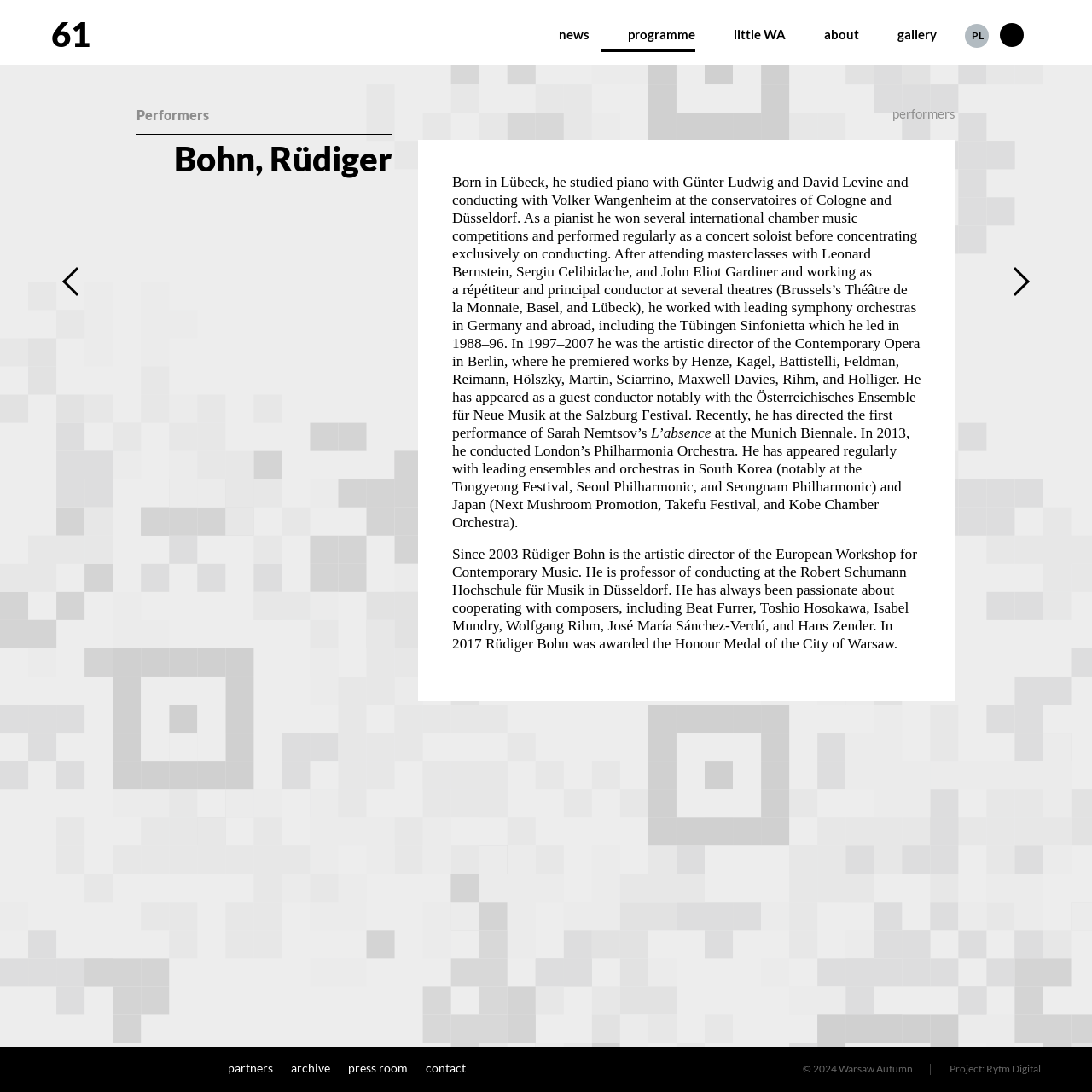Find the bounding box coordinates of the clickable area that will achieve the following instruction: "Click the news link".

[0.487, 0.002, 0.54, 0.048]